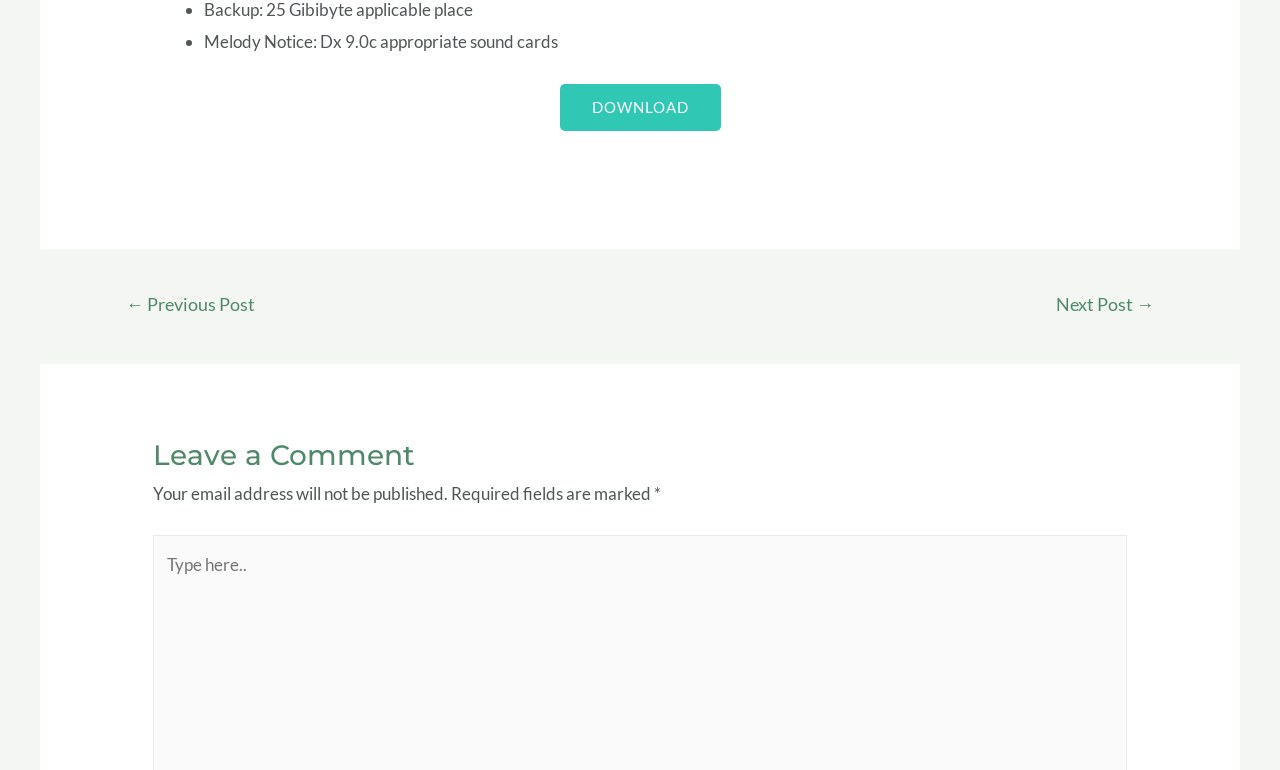What is the purpose of the text box?
Based on the image, respond with a single word or phrase.

To type a comment